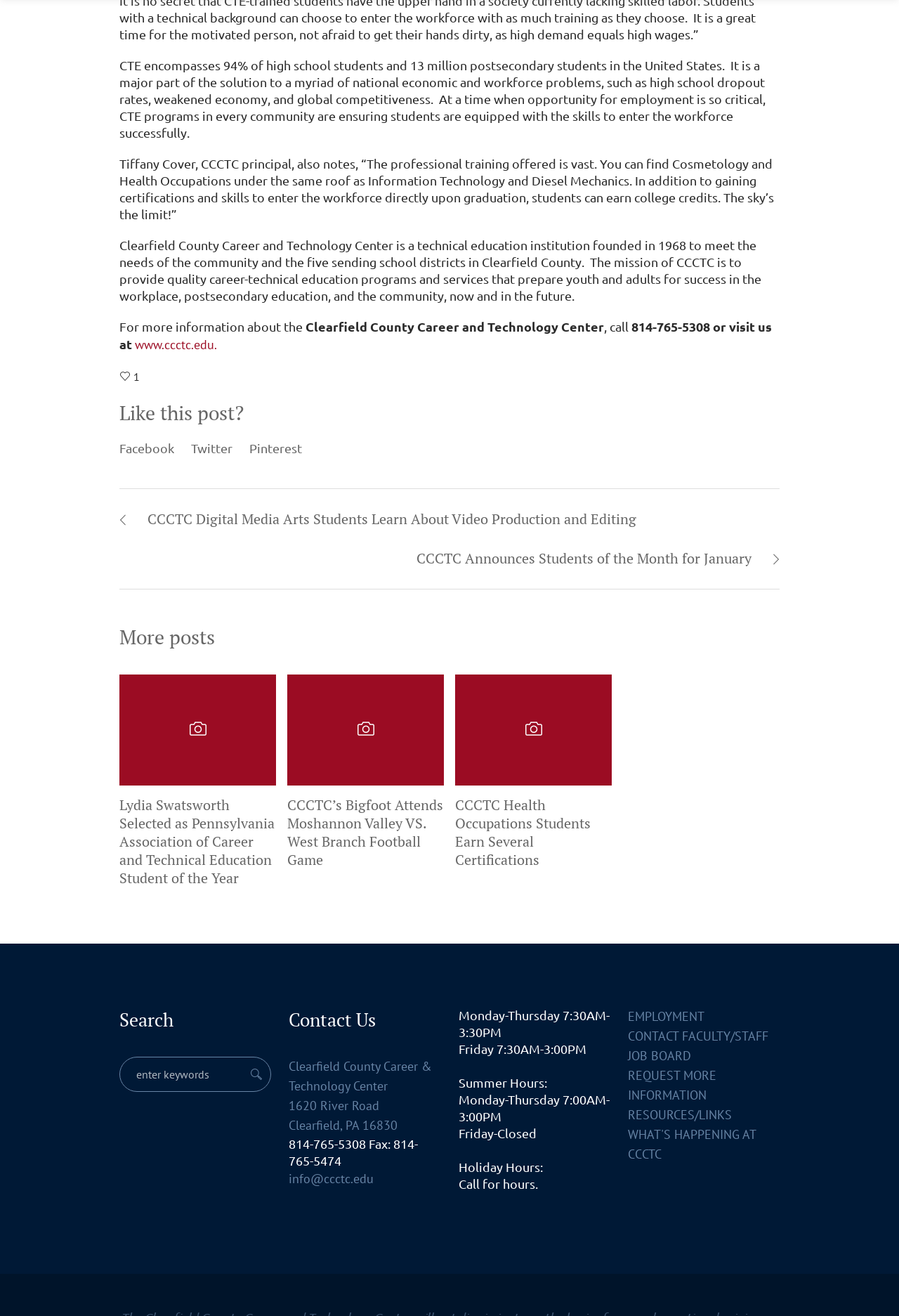Provide the bounding box for the UI element matching this description: "CONTACT FACULTY/STAFF".

[0.698, 0.781, 0.854, 0.793]